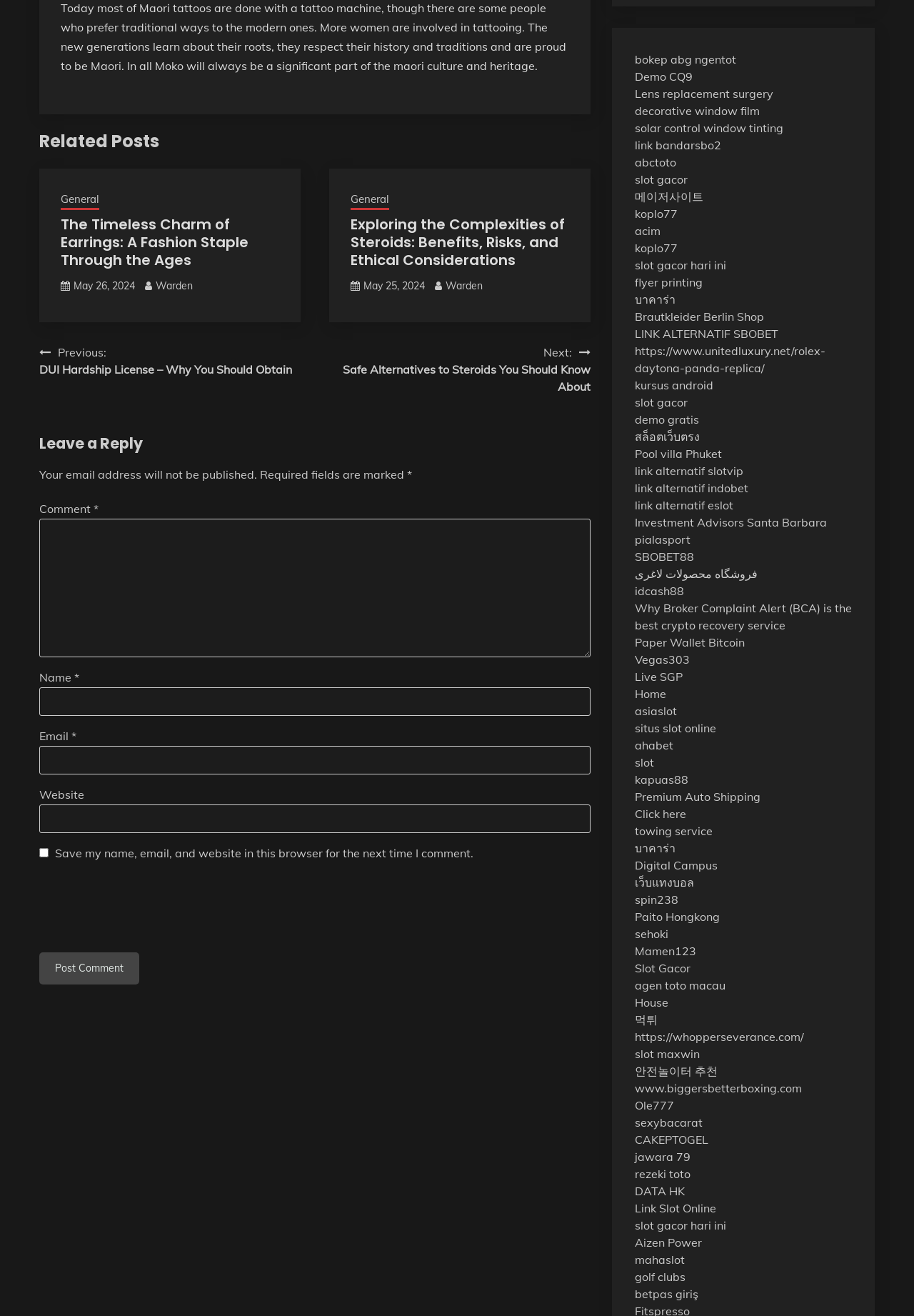Locate the bounding box coordinates of the item that should be clicked to fulfill the instruction: "Click on the 'Related Posts' link".

[0.043, 0.098, 0.646, 0.117]